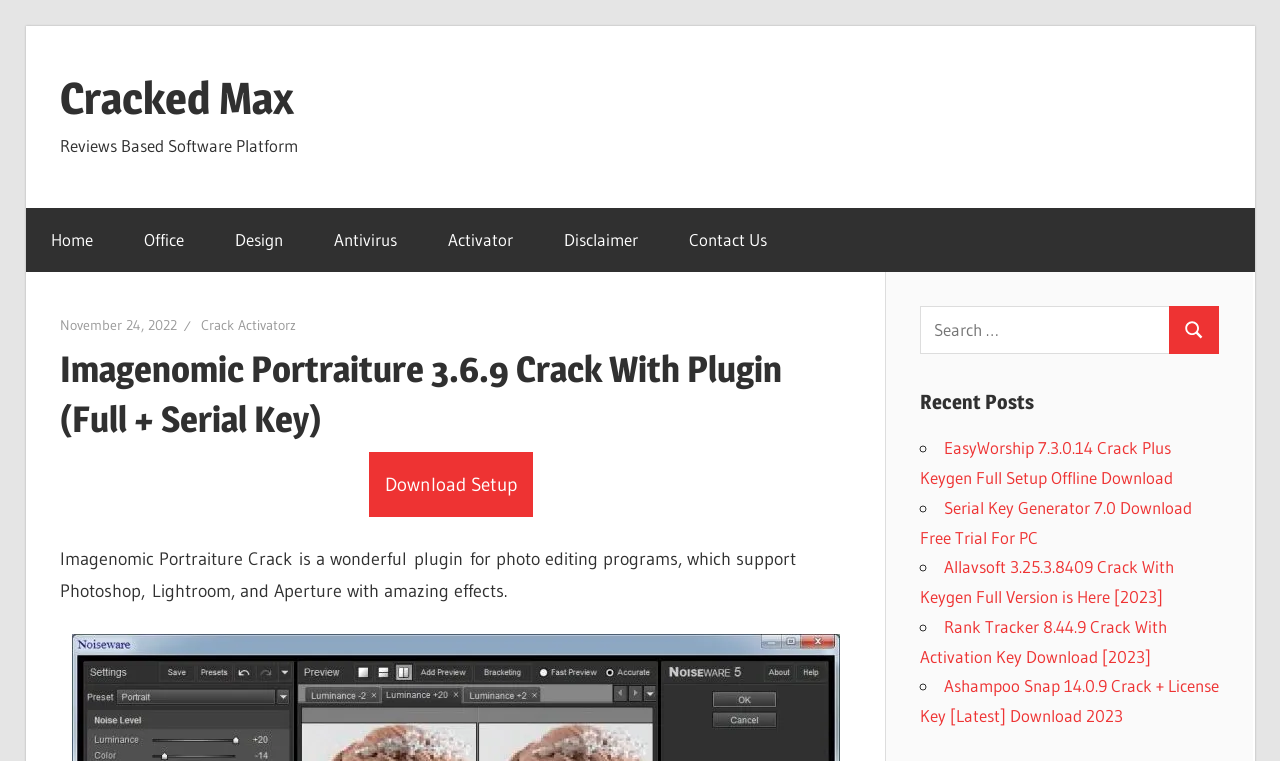Can you find the bounding box coordinates of the area I should click to execute the following instruction: "Read the 'Tuesday Tip – Encouragement for the week' post"?

None